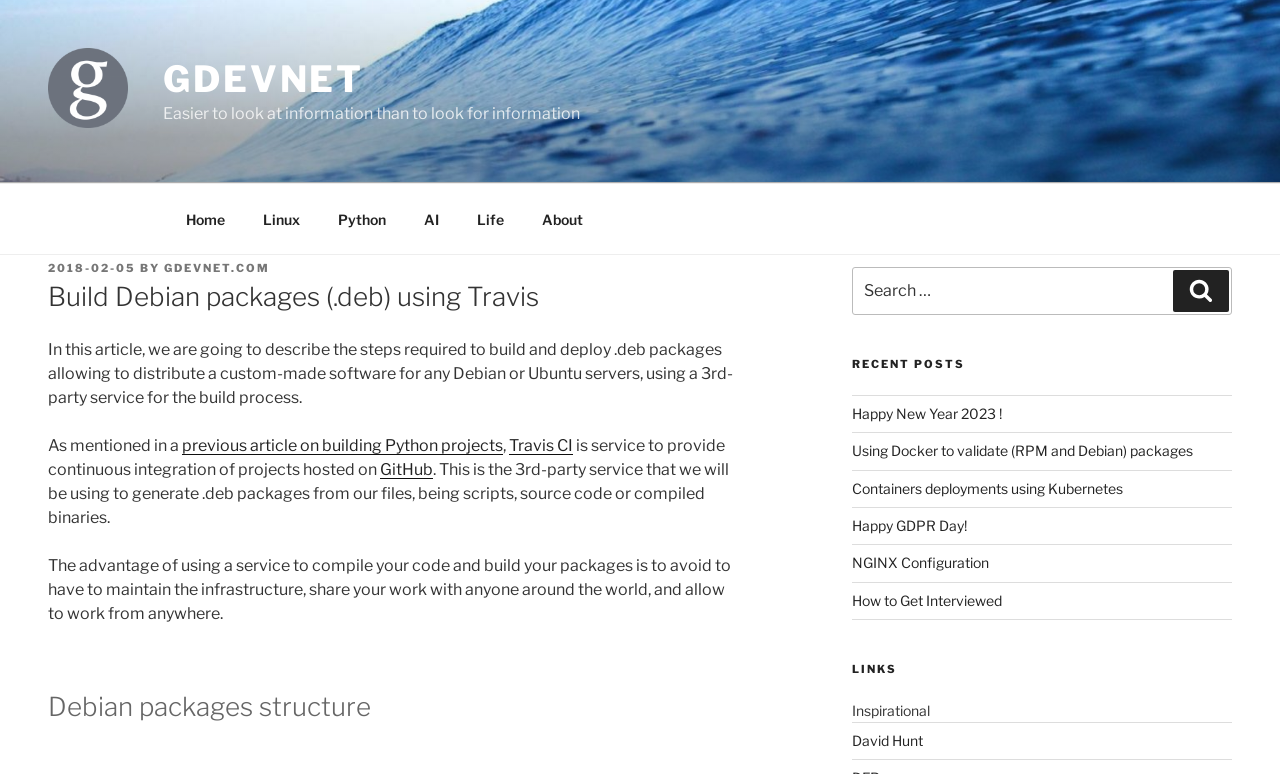Could you provide the bounding box coordinates for the portion of the screen to click to complete this instruction: "Read the 'Build Debian packages (.deb) using Travis' article"?

[0.038, 0.361, 0.574, 0.408]